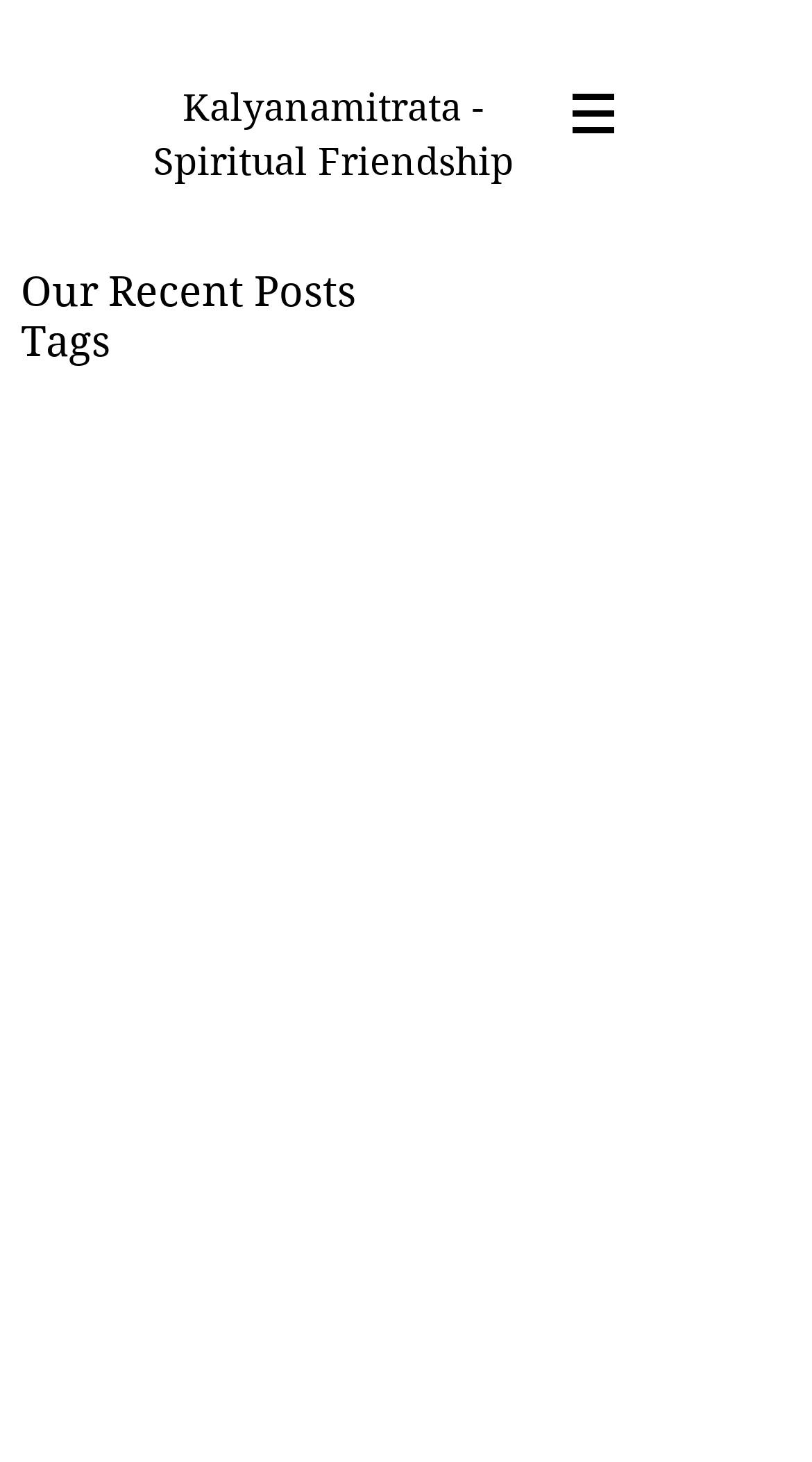What type of content is available on this website? Observe the screenshot and provide a one-word or short phrase answer.

Posts